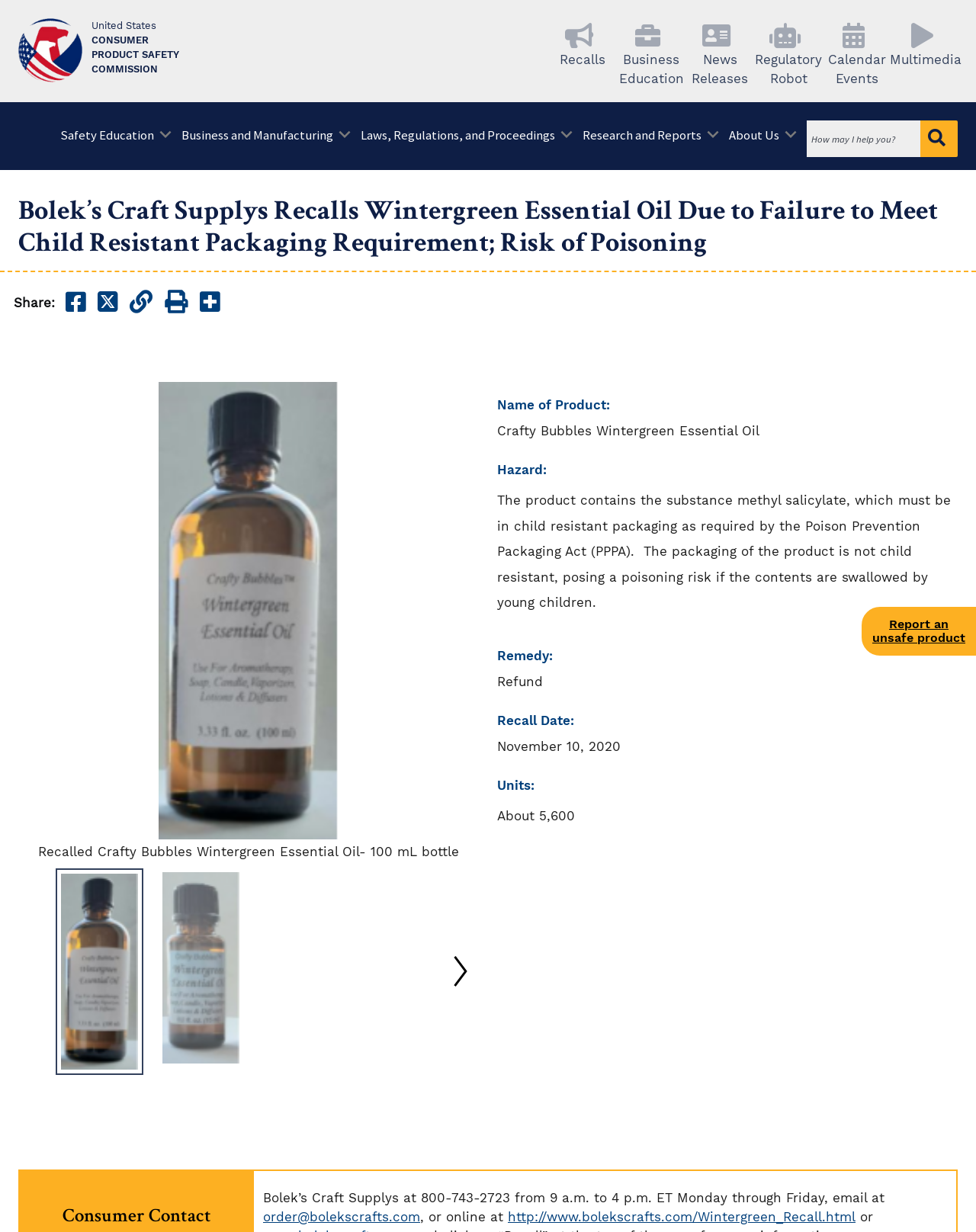Determine the bounding box for the UI element as described: "Dzuhairi Jaafar Thani". The coordinates should be represented as four float numbers between 0 and 1, formatted as [left, top, right, bottom].

None